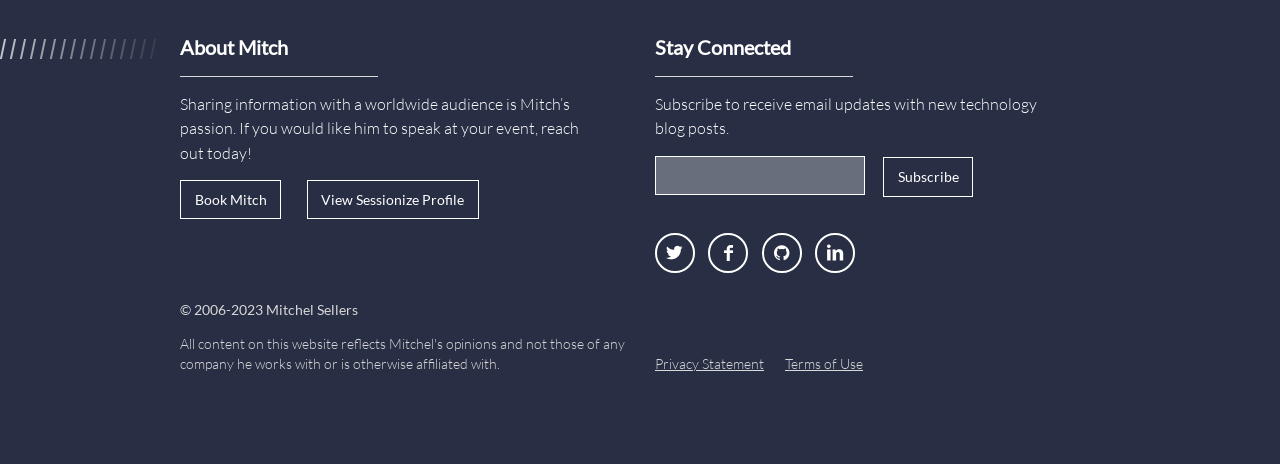Determine the bounding box coordinates for the clickable element required to fulfill the instruction: "Follow on Twitter". Provide the coordinates as four float numbers between 0 and 1, i.e., [left, top, right, bottom].

[0.512, 0.502, 0.543, 0.587]